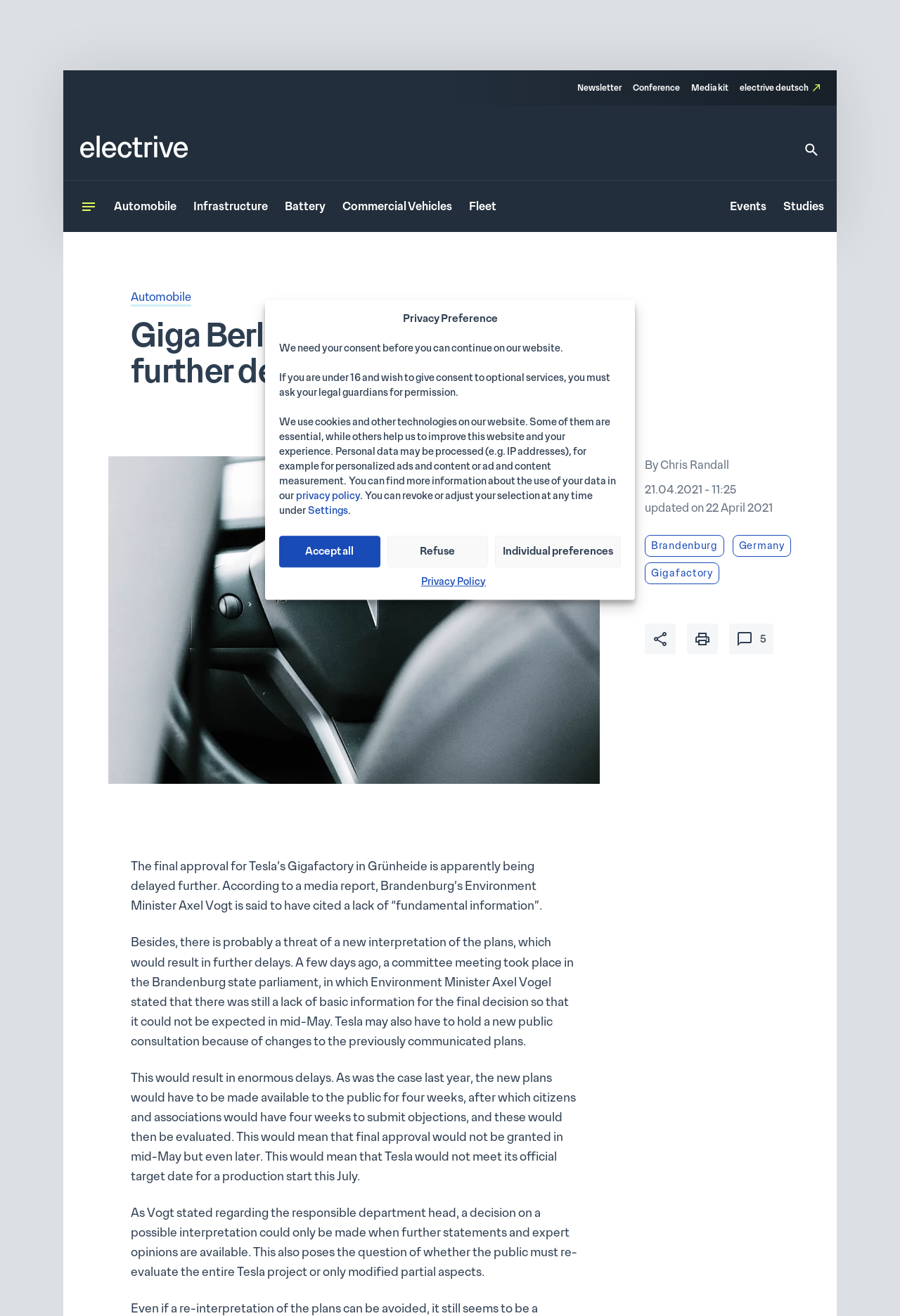Locate the bounding box coordinates of the area to click to fulfill this instruction: "Click the 'Newsletter' link". The bounding box should be presented as four float numbers between 0 and 1, in the order [left, top, right, bottom].

[0.641, 0.062, 0.691, 0.072]